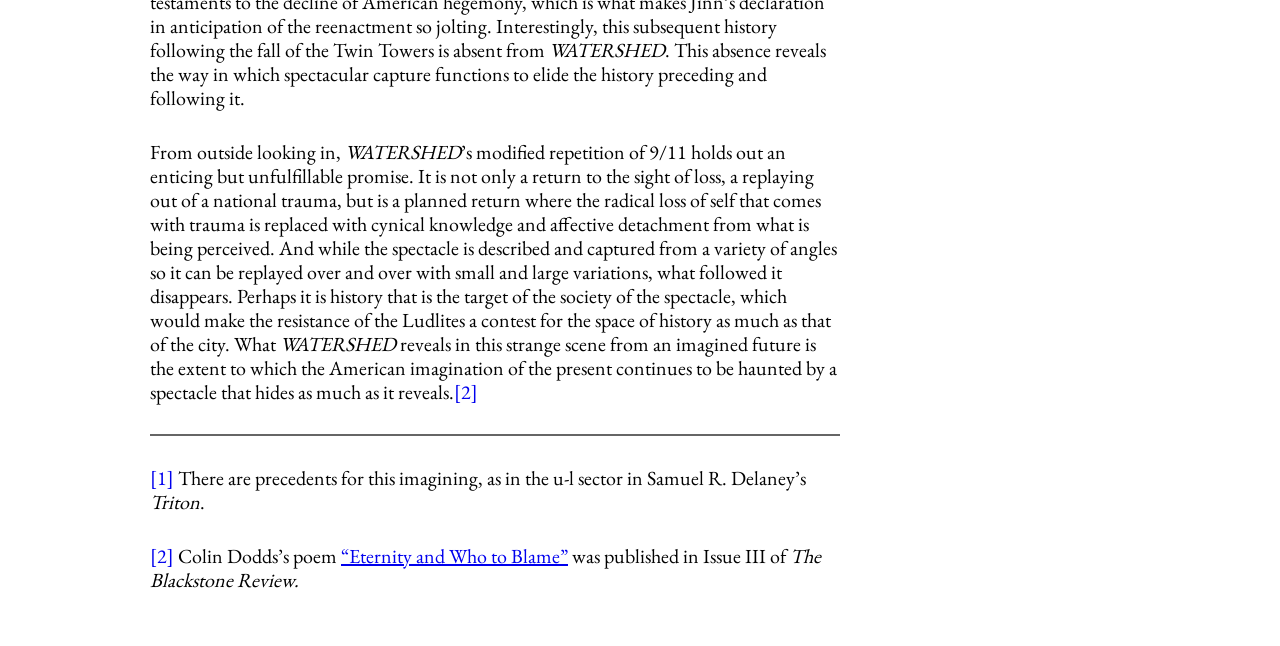Kindly respond to the following question with a single word or a brief phrase: 
What is the title of the poem mentioned?

“Eternity and Who to Blame”